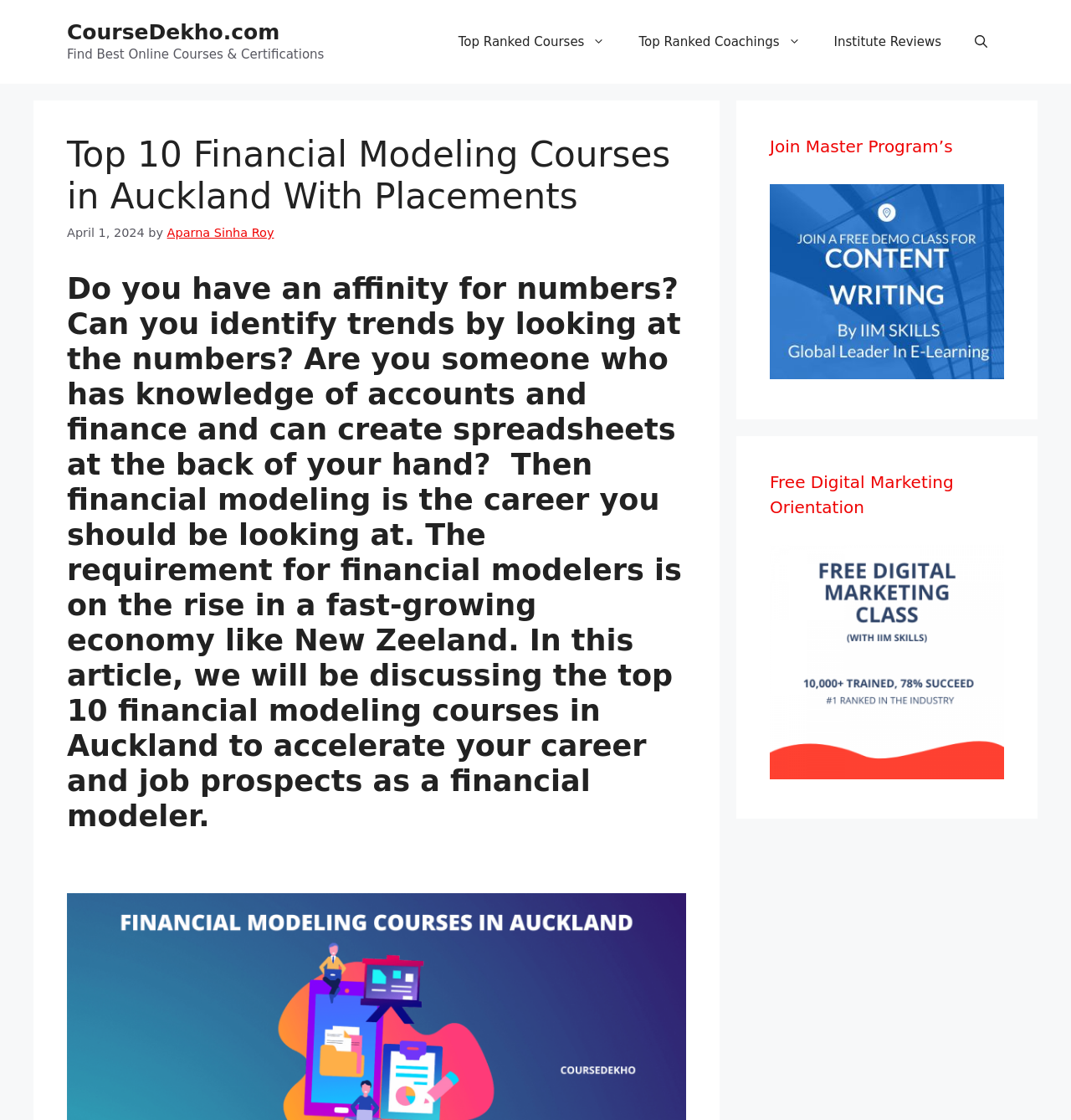Could you specify the bounding box coordinates for the clickable section to complete the following instruction: "Click on the CourseDekho.com link"?

[0.062, 0.018, 0.261, 0.039]